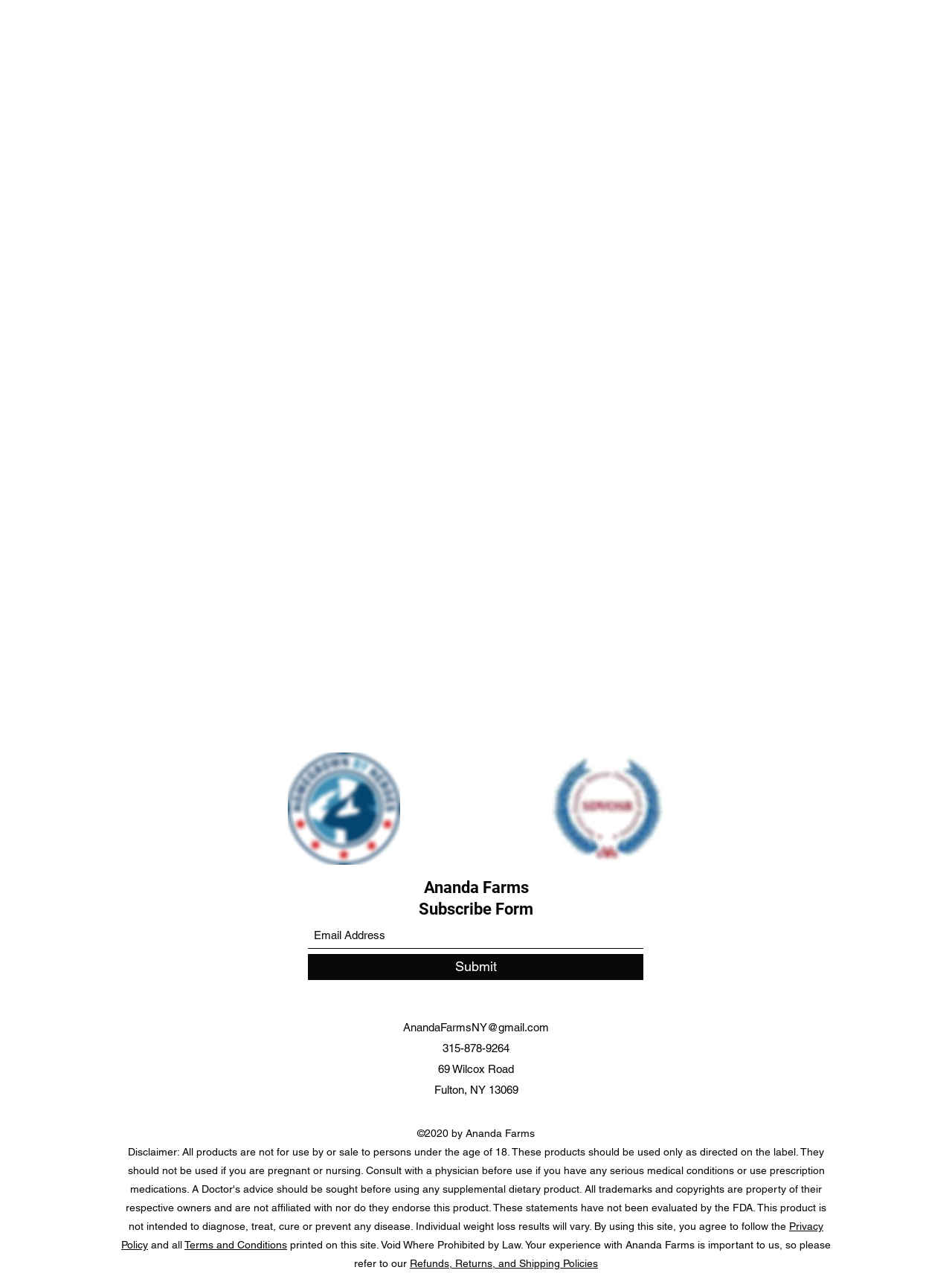Respond with a single word or phrase to the following question: How many social media links are there?

3